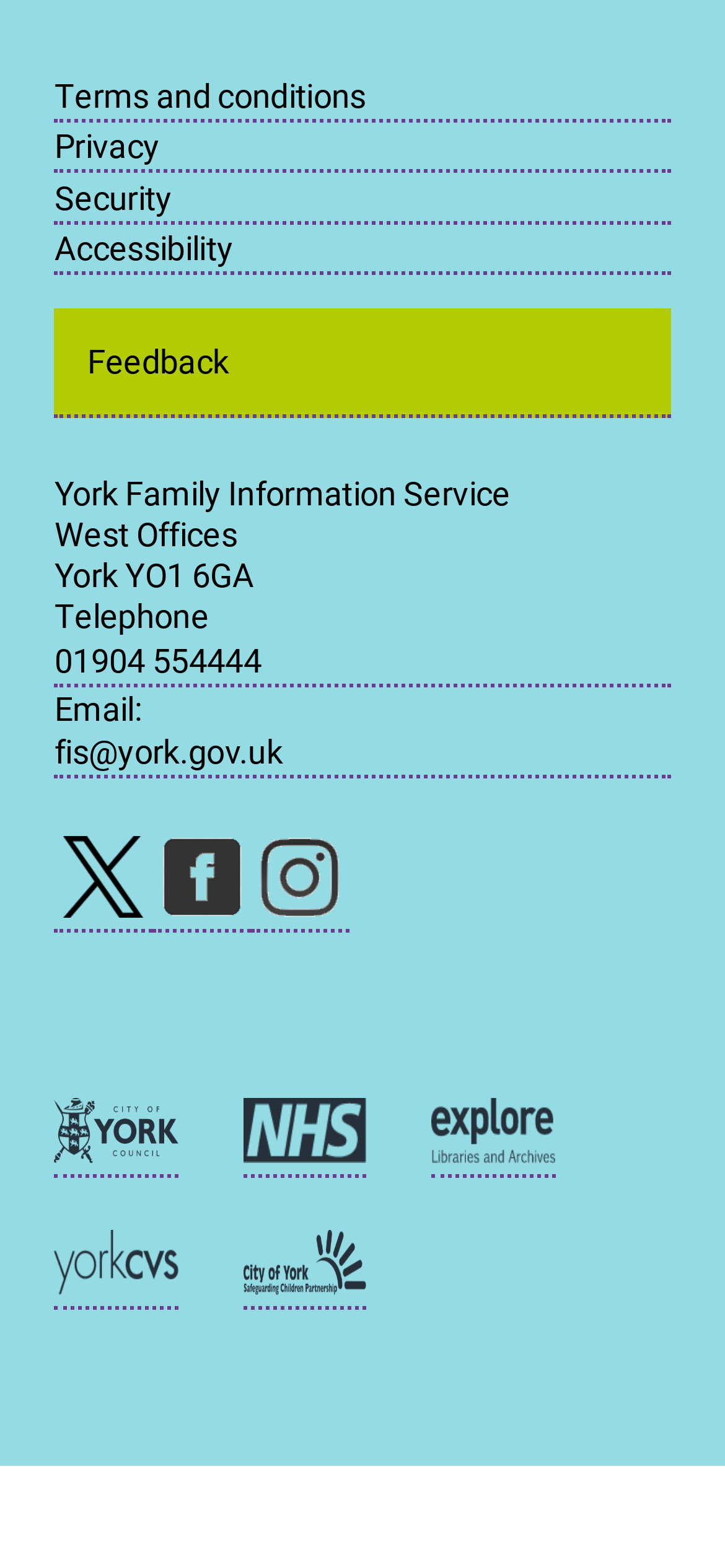Determine the coordinates of the bounding box for the clickable area needed to execute this instruction: "Send an email".

[0.075, 0.464, 0.925, 0.497]